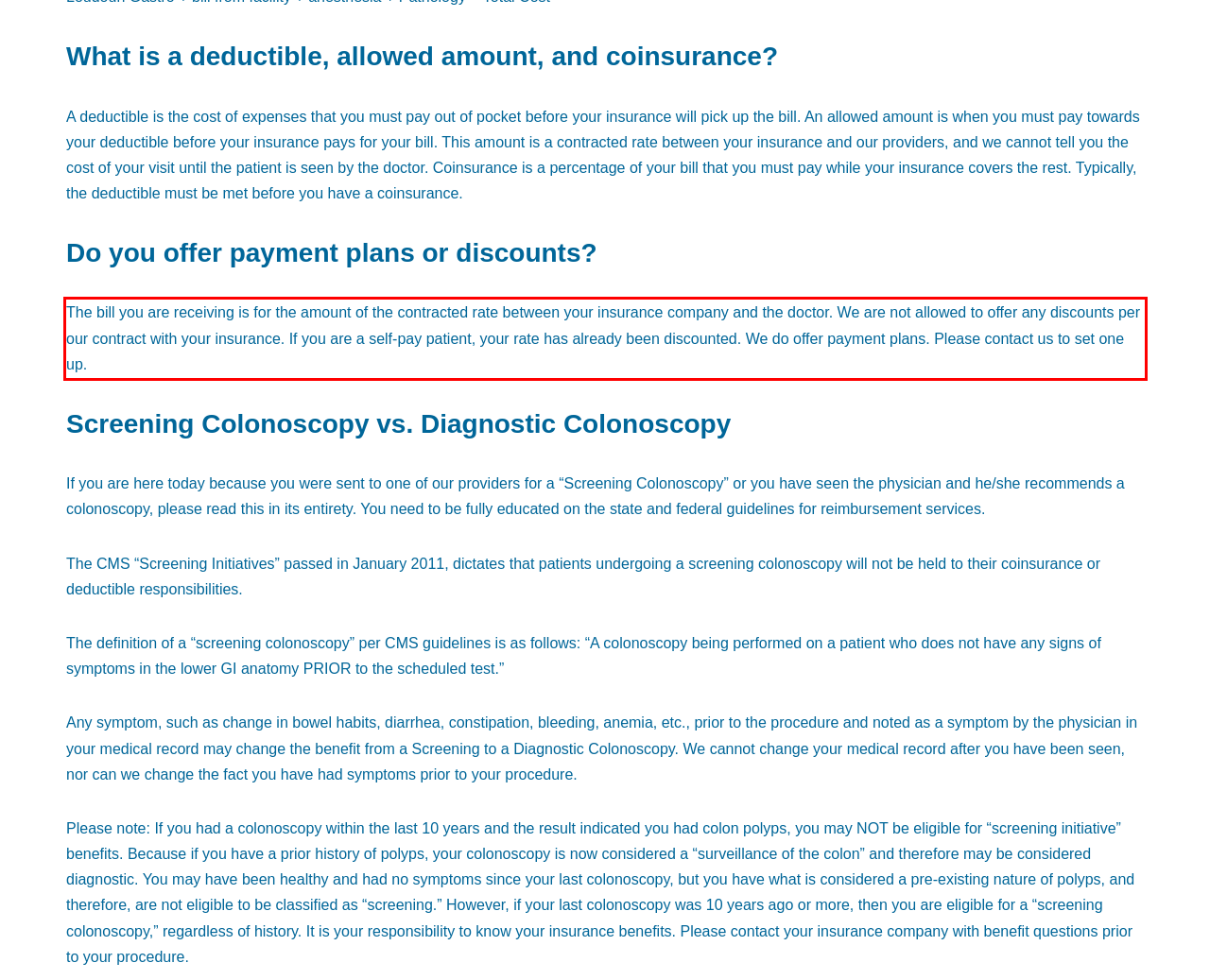Observe the screenshot of the webpage that includes a red rectangle bounding box. Conduct OCR on the content inside this red bounding box and generate the text.

The bill you are receiving is for the amount of the contracted rate between your insurance company and the doctor. We are not allowed to offer any discounts per our contract with your insurance. If you are a self-pay patient, your rate has already been discounted. We do offer payment plans. Please contact us to set one up.